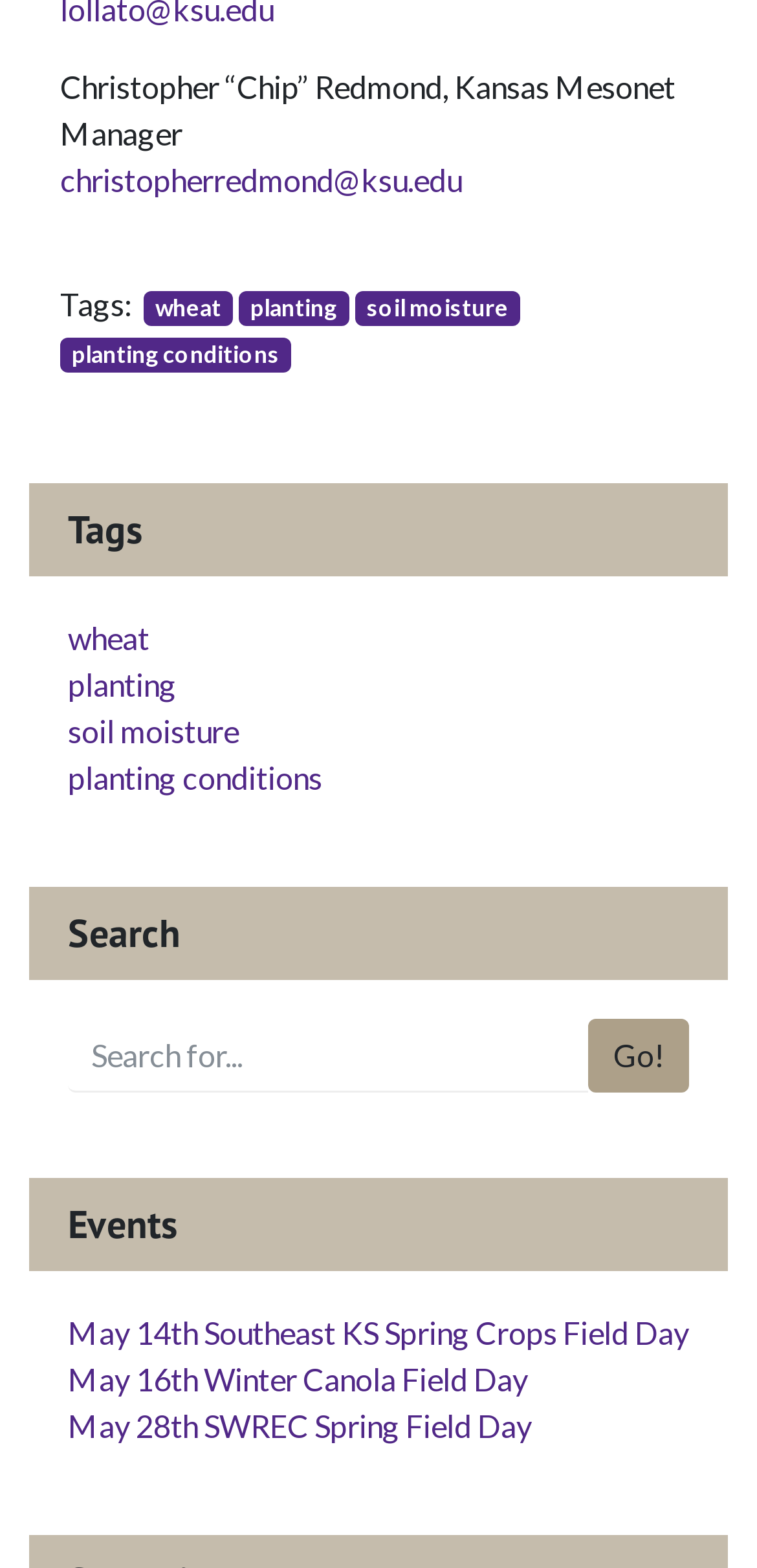Give a short answer to this question using one word or a phrase:
How many tags are listed?

4